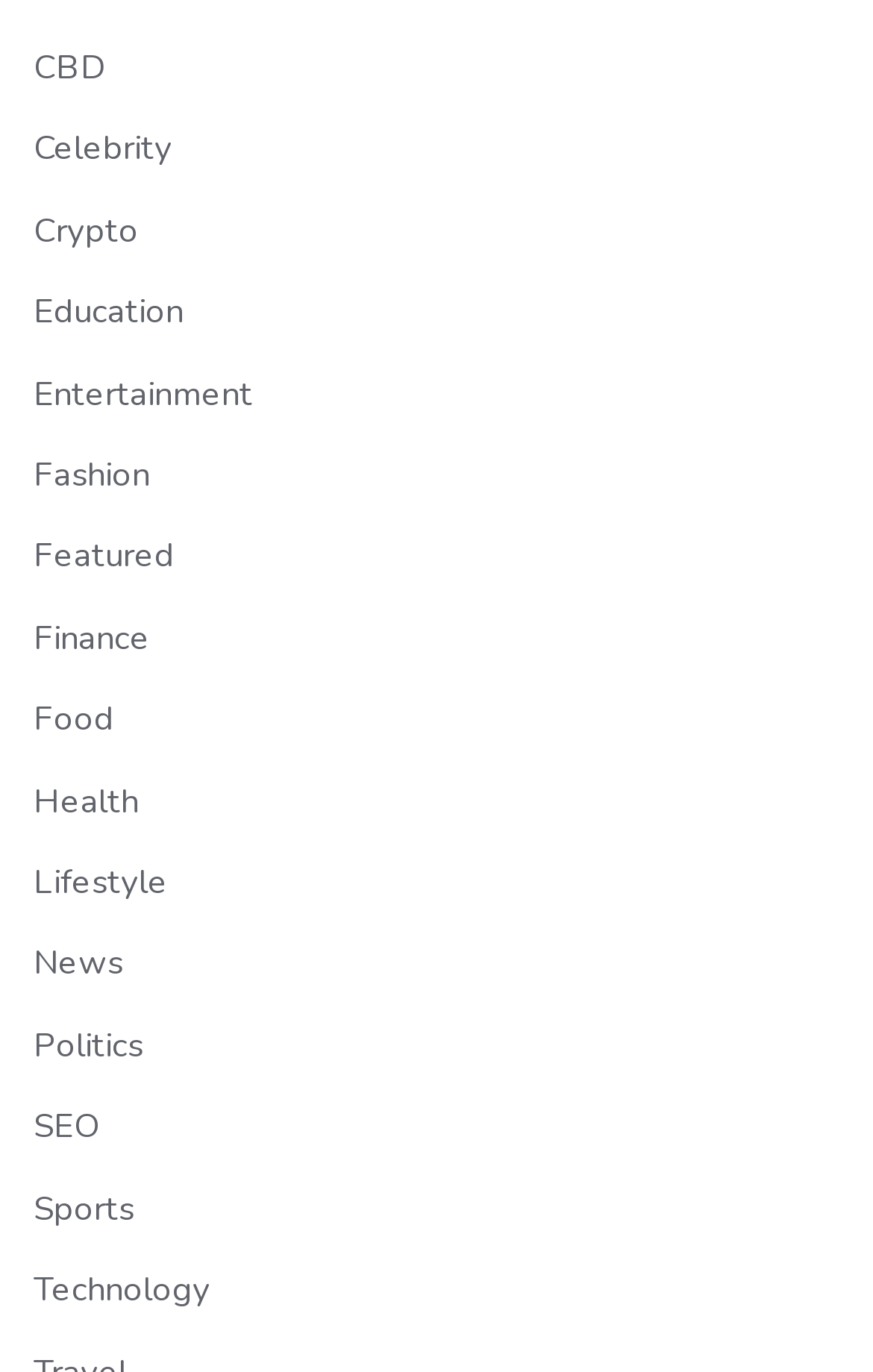Locate the bounding box coordinates of the element that needs to be clicked to carry out the instruction: "Check out the News". The coordinates should be given as four float numbers ranging from 0 to 1, i.e., [left, top, right, bottom].

[0.038, 0.686, 0.141, 0.719]